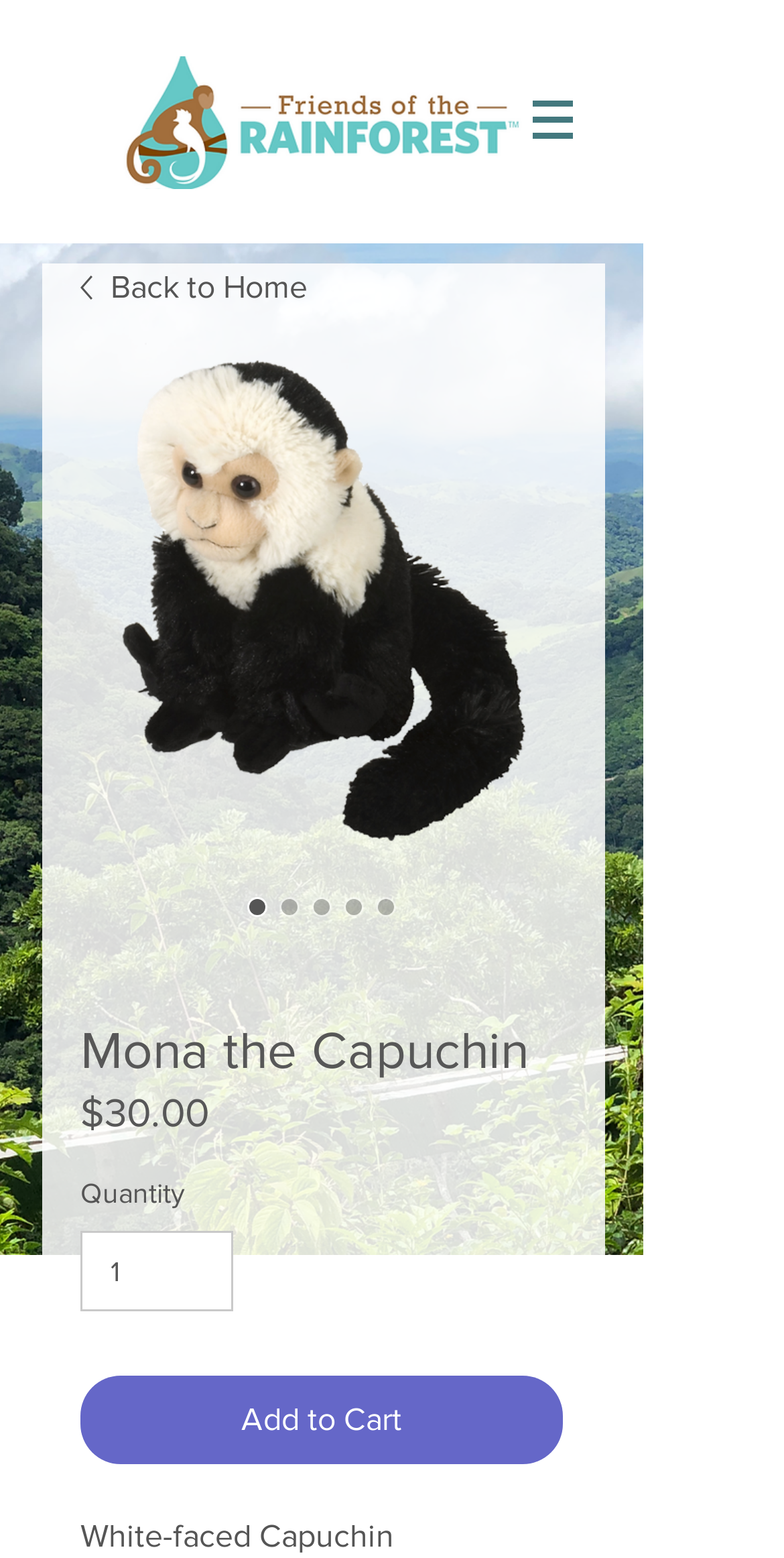What is the price of the Rainforest Pal?
Examine the screenshot and reply with a single word or phrase.

$30.00